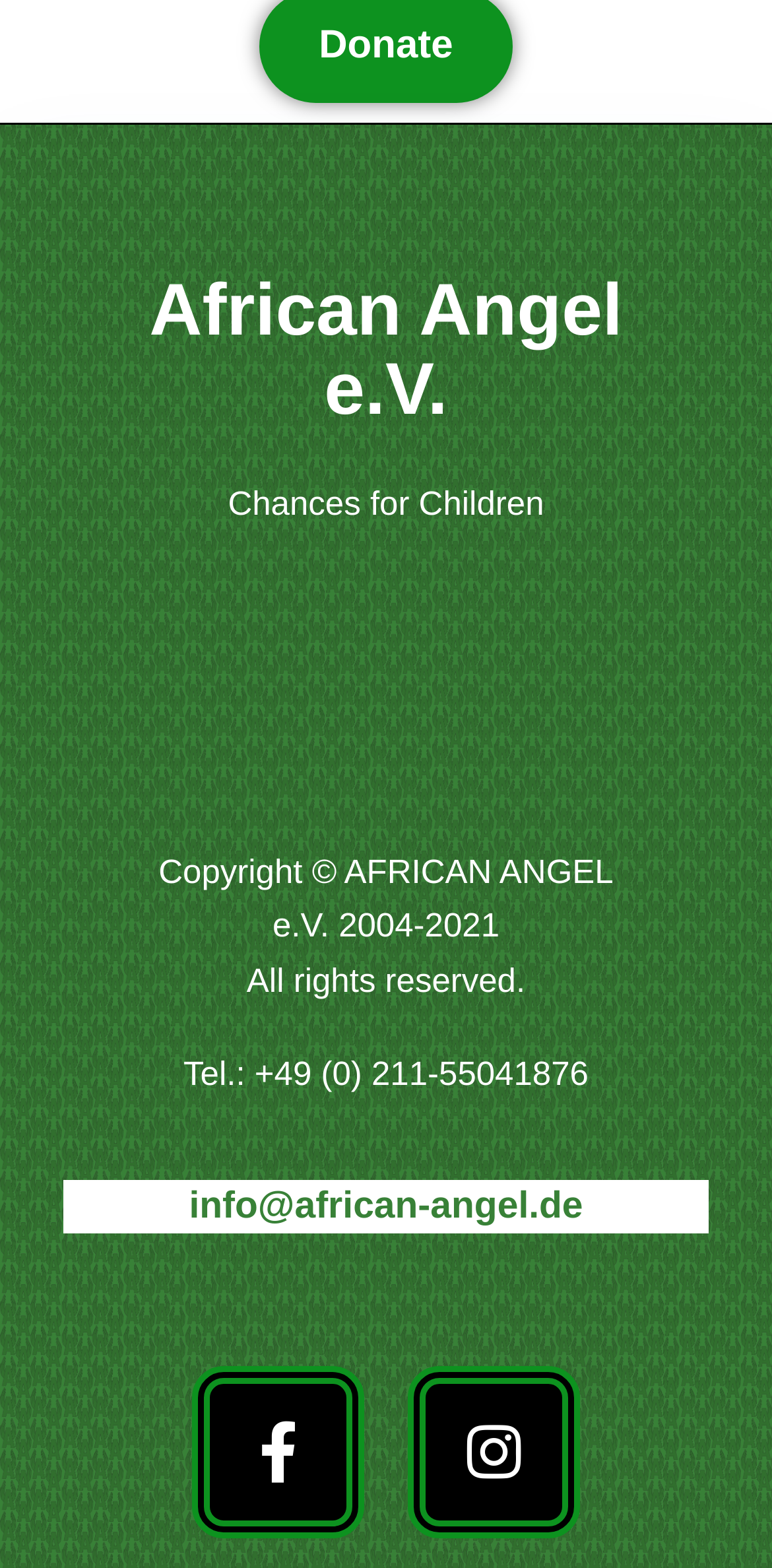What is the contact email of the organization?
Look at the image and construct a detailed response to the question.

The contact email of the organization can be found at the bottom of the webpage, where the contact information is provided, including the telephone number and email address.